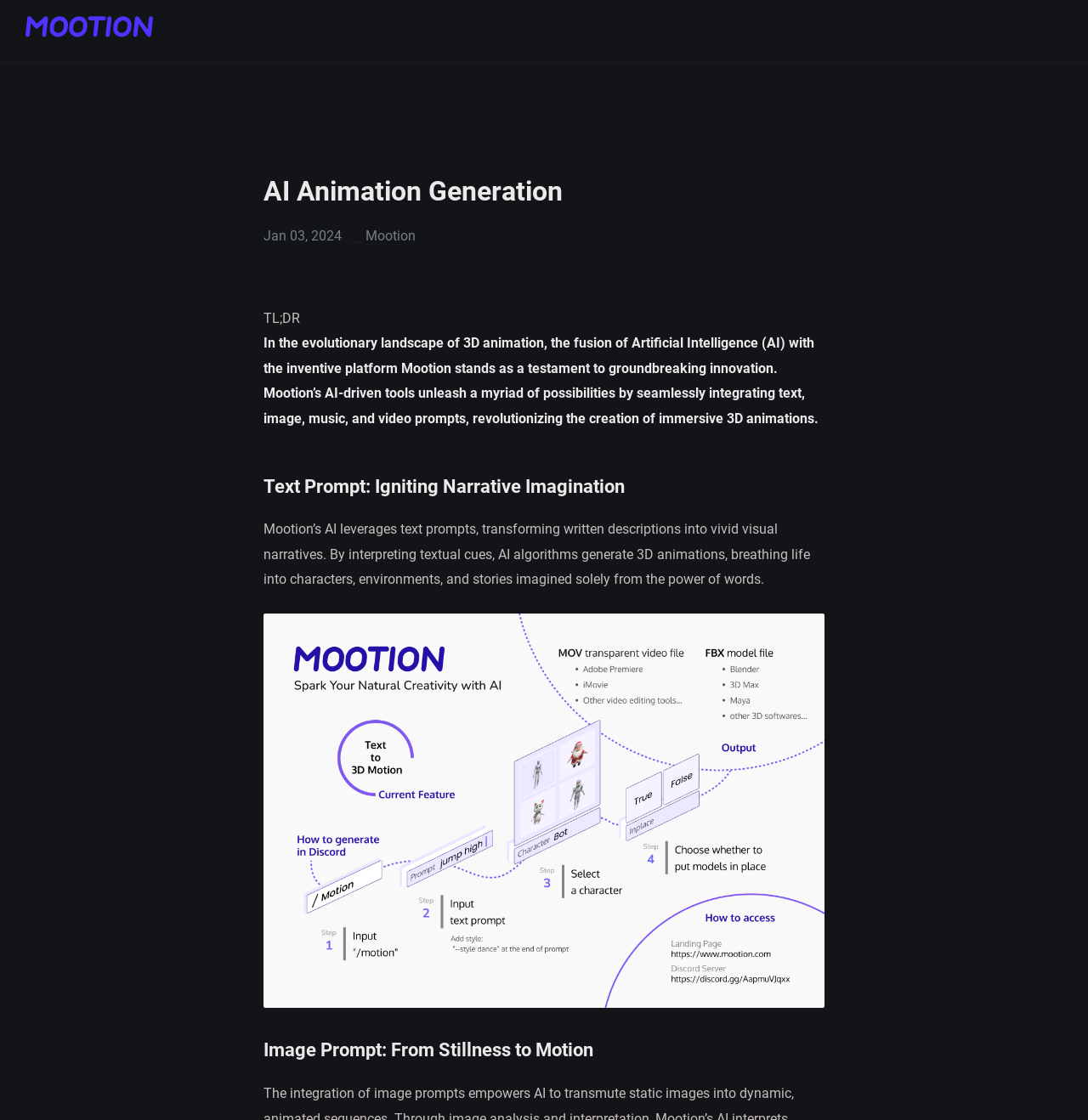What is the result of Mootion's AI interpreting textual cues?
Provide a detailed and extensive answer to the question.

According to the webpage, when Mootion's AI interprets textual cues, it 'generate[s] 3D animations, breathing life into characters, environments, and stories imagined solely from the power of words.' This means that the result of the AI interpreting textual cues is the generation of 3D animations.